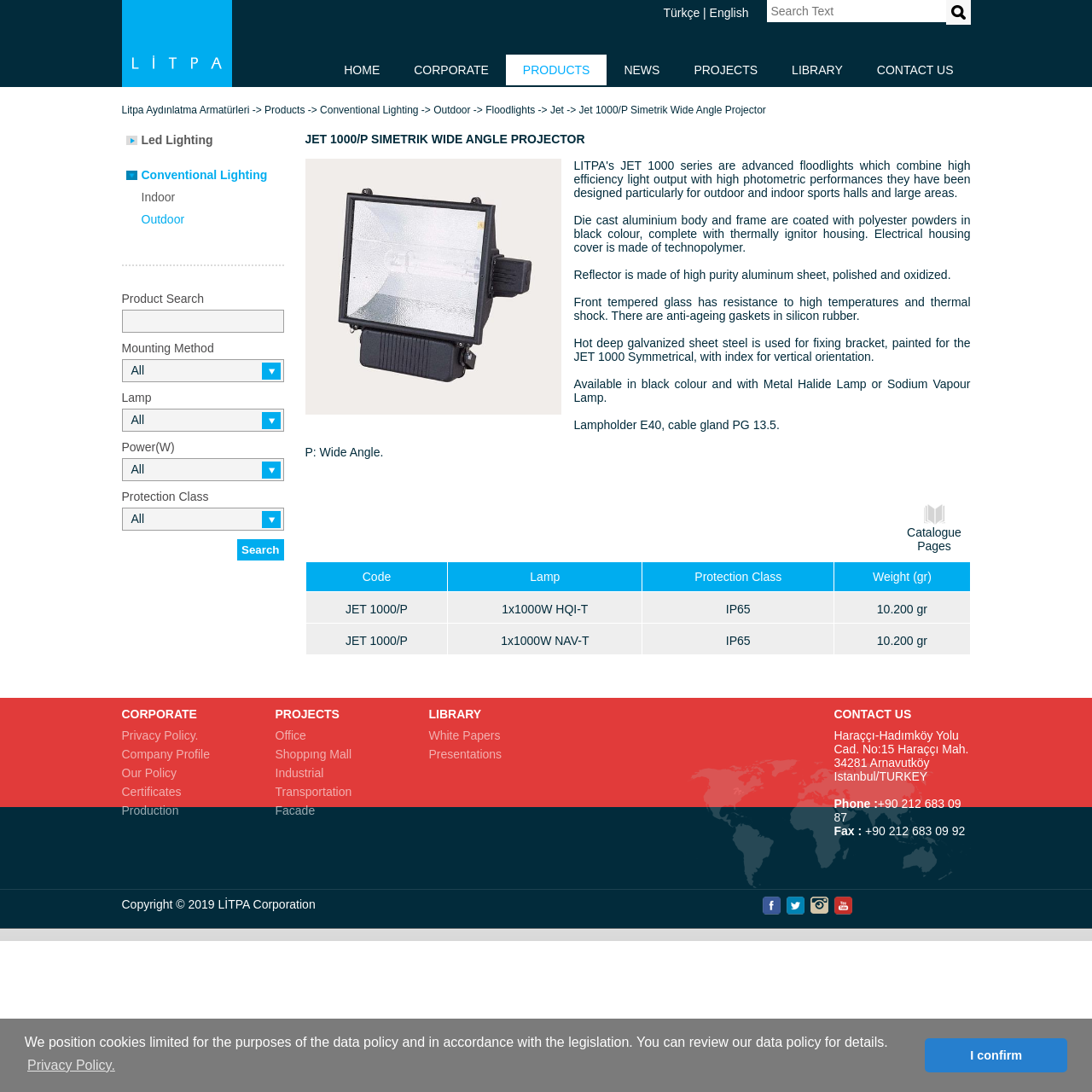Ascertain the bounding box coordinates for the UI element detailed here: "CORPORATE". The coordinates should be provided as [left, top, right, bottom] with each value being a float between 0 and 1.

[0.363, 0.05, 0.463, 0.078]